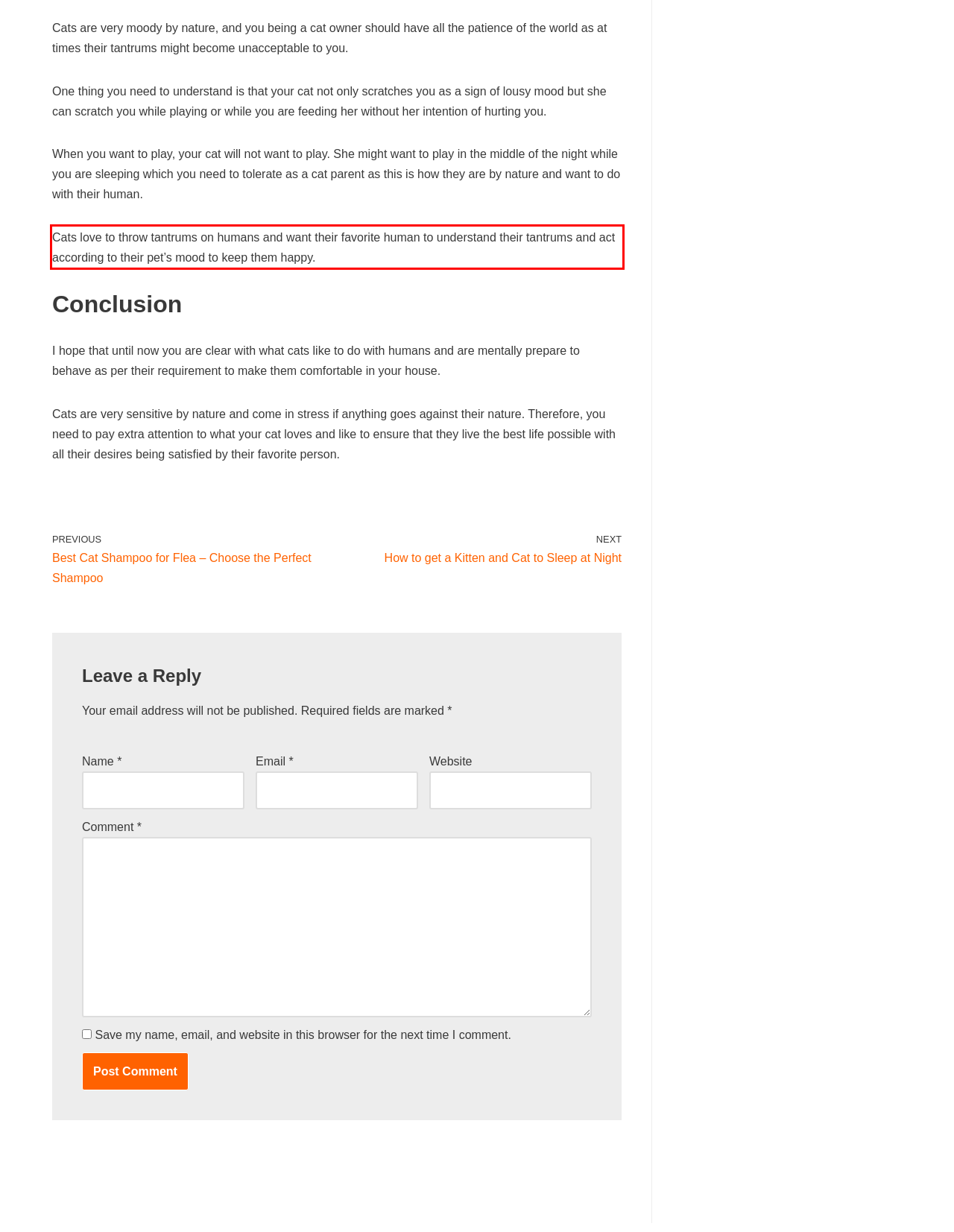You are provided with a screenshot of a webpage that includes a red bounding box. Extract and generate the text content found within the red bounding box.

Cats love to throw tantrums on humans and want their favorite human to understand their tantrums and act according to their pet’s mood to keep them happy.